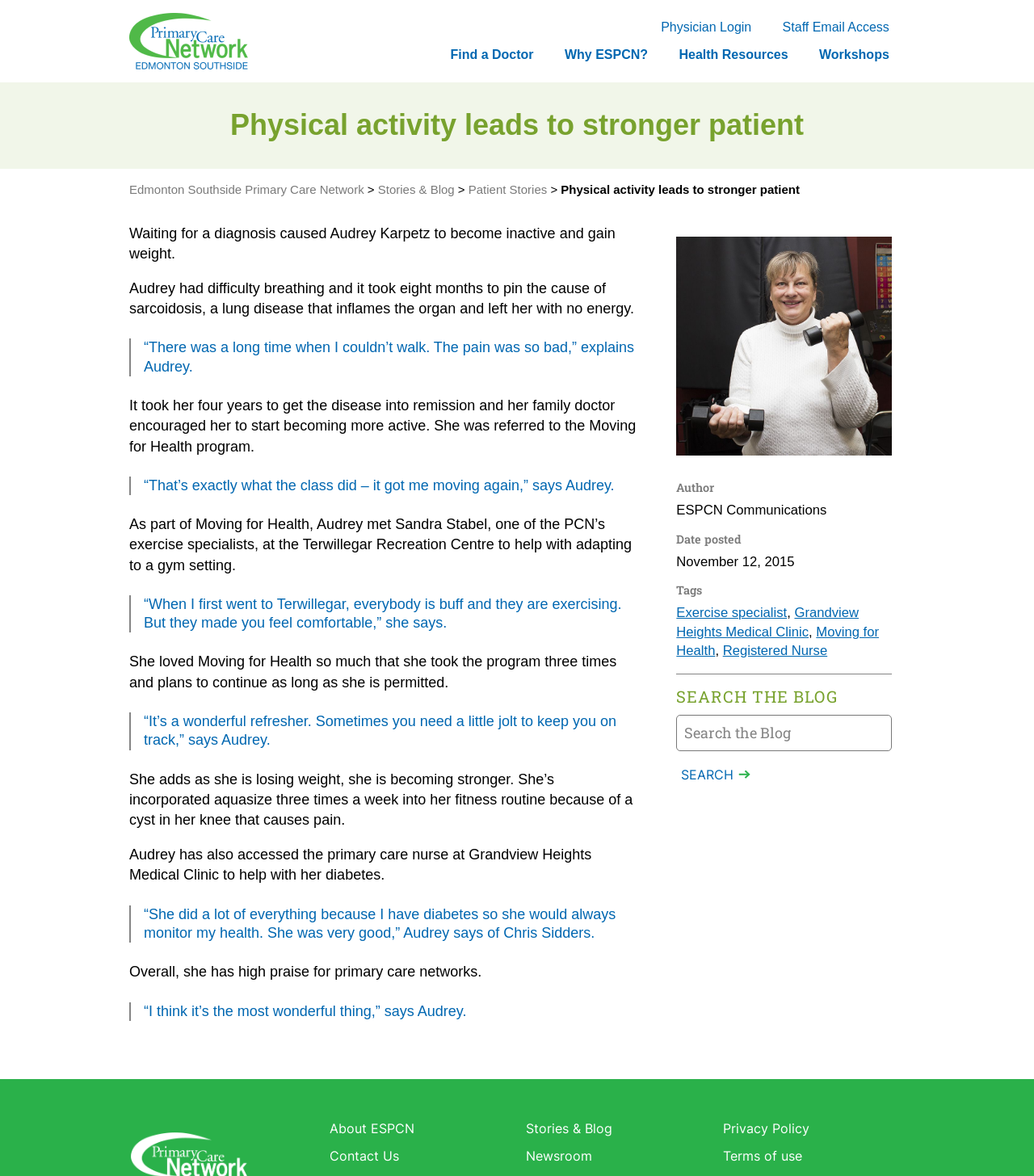Write a detailed summary of the webpage.

The webpage is about a patient's story, Audrey Karpetz, who struggled with sarcoidosis, a lung disease, and how she became stronger through physical activity. At the top of the page, there are several links to different sections of the Edmonton Southside Primary Care Network website, including "Physician Login", "Staff Email Access", "Find a Doctor", and more.

Below the links, there is a heading that reads "Physical activity leads to stronger patient" followed by a brief introduction to Audrey's story. The main content of the page is divided into several sections, each with a blockquote containing a quote from Audrey.

The first section describes Audrey's experience with sarcoidosis, including her difficulty breathing and the eight months it took to diagnose the disease. The second section talks about how Audrey's family doctor encouraged her to start becoming more active, and she was referred to the Moving for Health program.

The subsequent sections describe Audrey's experience with the Moving for Health program, including her meetings with exercise specialist Sandra Stabel and her incorporation of aquasize into her fitness routine. There are also quotes from Audrey about her positive experiences with the program and the primary care nurse at Grandview Heights Medical Clinic.

At the bottom of the page, there are several headings, including "Author", "Date posted", "Tags", and "SEARCH THE BLOG". The "Author" section lists "ESPCN Communications", and the "Date posted" section lists "November 12, 2015". The "Tags" section lists several relevant keywords, including "Exercise specialist", "Grandview Heights Medical Clinic", and "Moving for Health". The "SEARCH THE BLOG" section contains a search bar and a button to search the blog.

Finally, at the very bottom of the page, there are several links to other sections of the website, including "About ESPCN", "Contact Us", "Stories & Blog", and more.